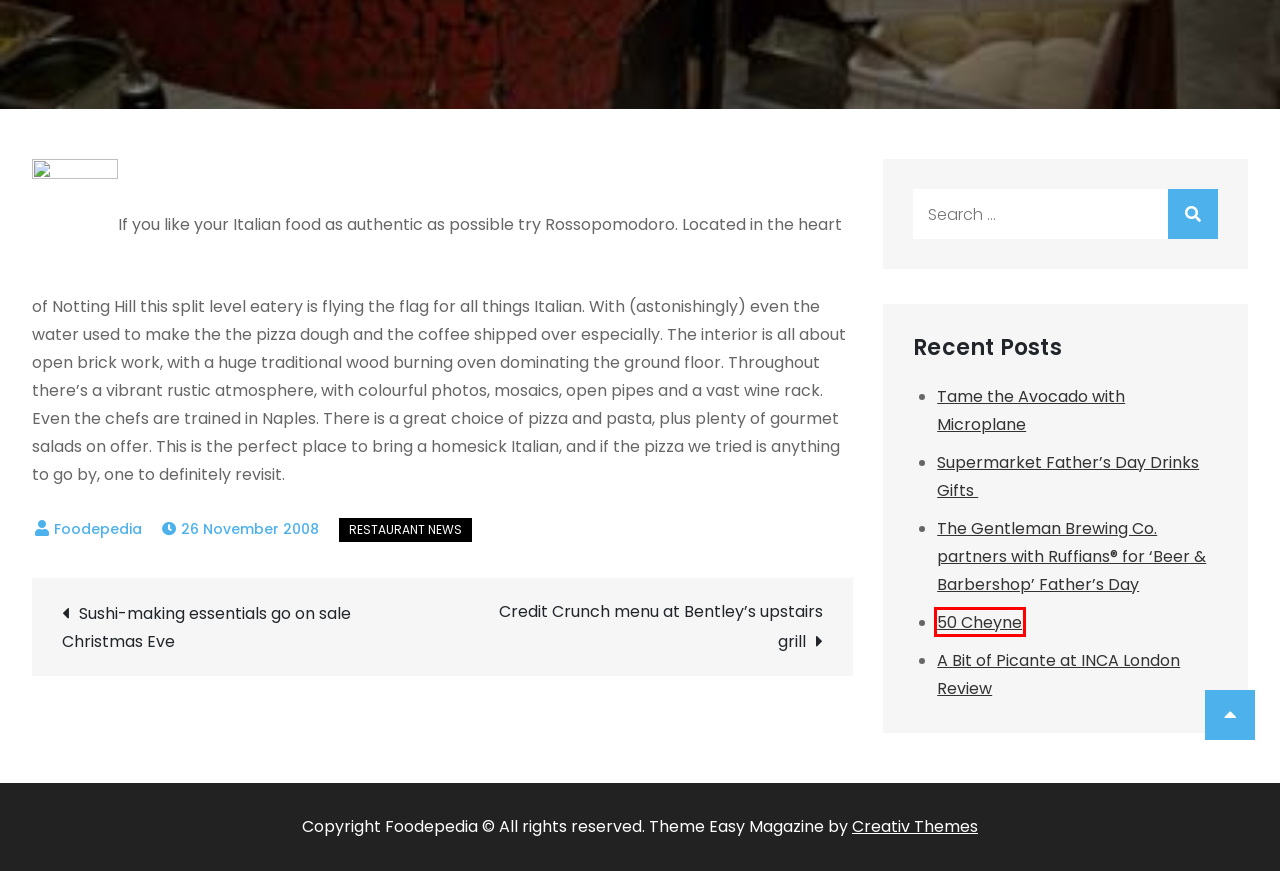Given a screenshot of a webpage with a red bounding box highlighting a UI element, choose the description that best corresponds to the new webpage after clicking the element within the red bounding box. Here are your options:
A. Foodepedia, Author at
B. The Gentleman Brewing Co. partners with Ruffians® for ‘Beer & Barbershop’ Father's Day -
C. A Bit of Picante at INCA London Review -
D. Sushi-making essentials go on sale Christmas Eve -
E. Creativ Themes
F. Supermarket Father’s Day Drinks Gifts  -
G. Credit Crunch menu at Bentley's upstairs grill -
H. 50 Cheyne -

H